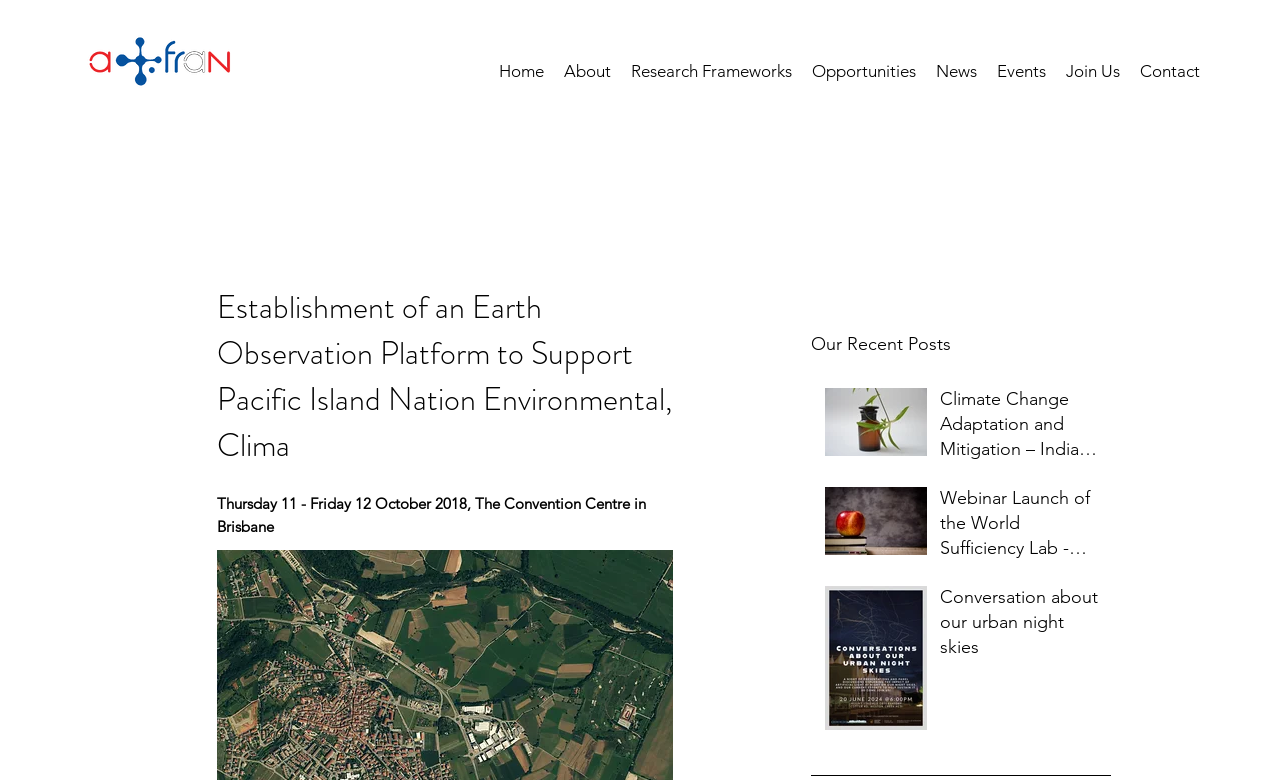Please specify the coordinates of the bounding box for the element that should be clicked to carry out this instruction: "Explore the Opportunities page". The coordinates must be four float numbers between 0 and 1, formatted as [left, top, right, bottom].

[0.627, 0.051, 0.723, 0.131]